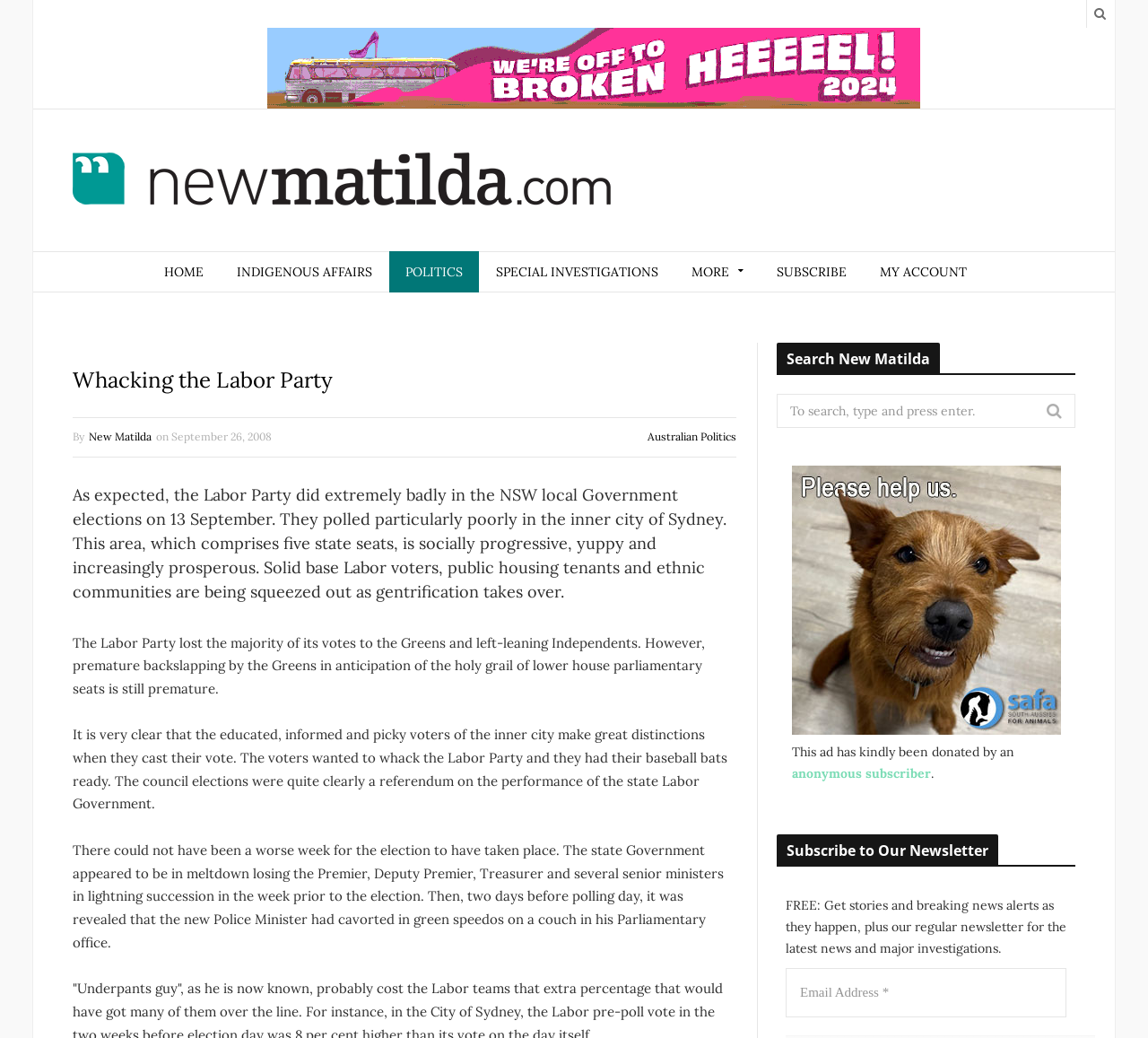Respond to the following query with just one word or a short phrase: 
What is the topic of the article?

Australian Politics